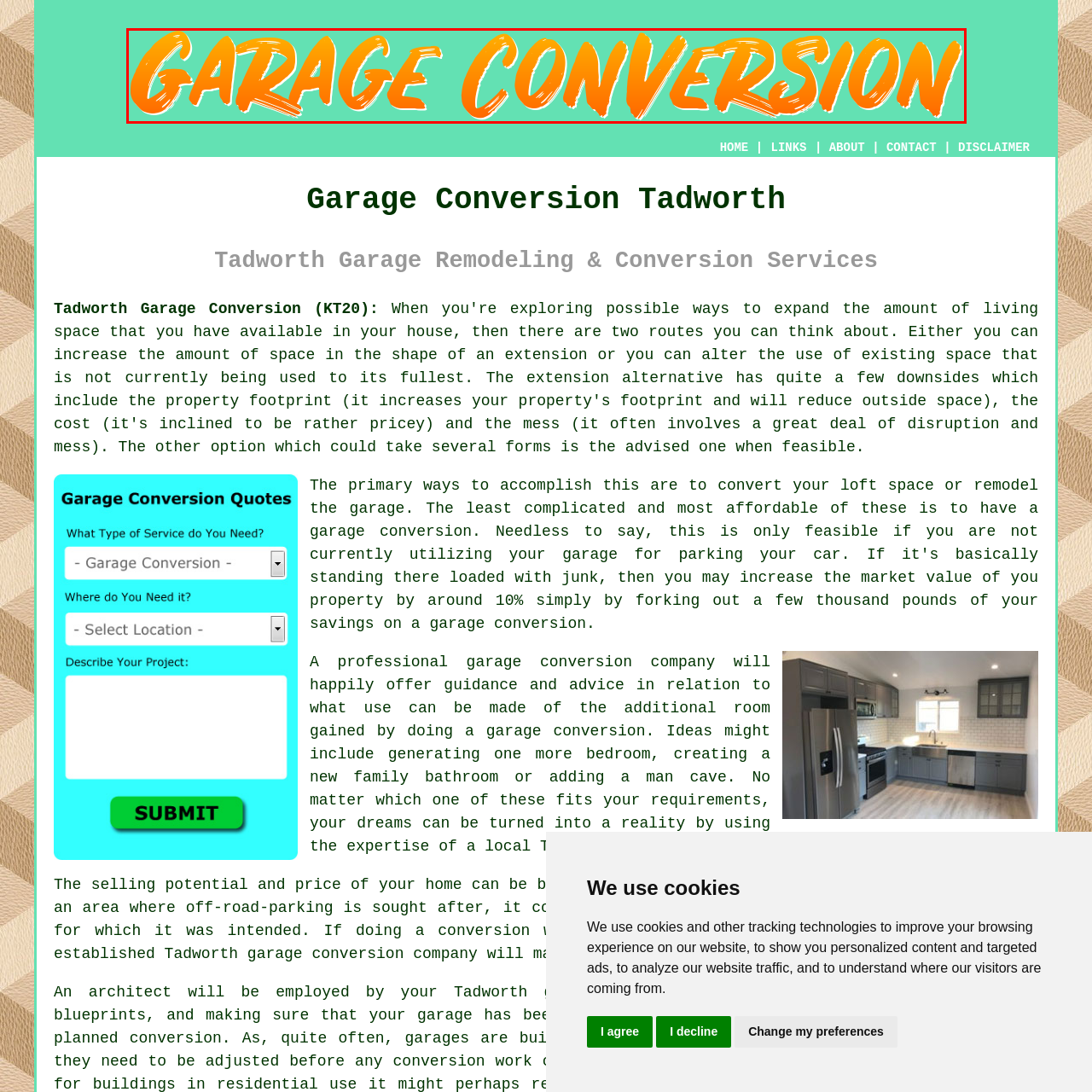Focus on the image enclosed by the red outline and give a short answer: What is the concept being promoted in the image?

Garage conversion